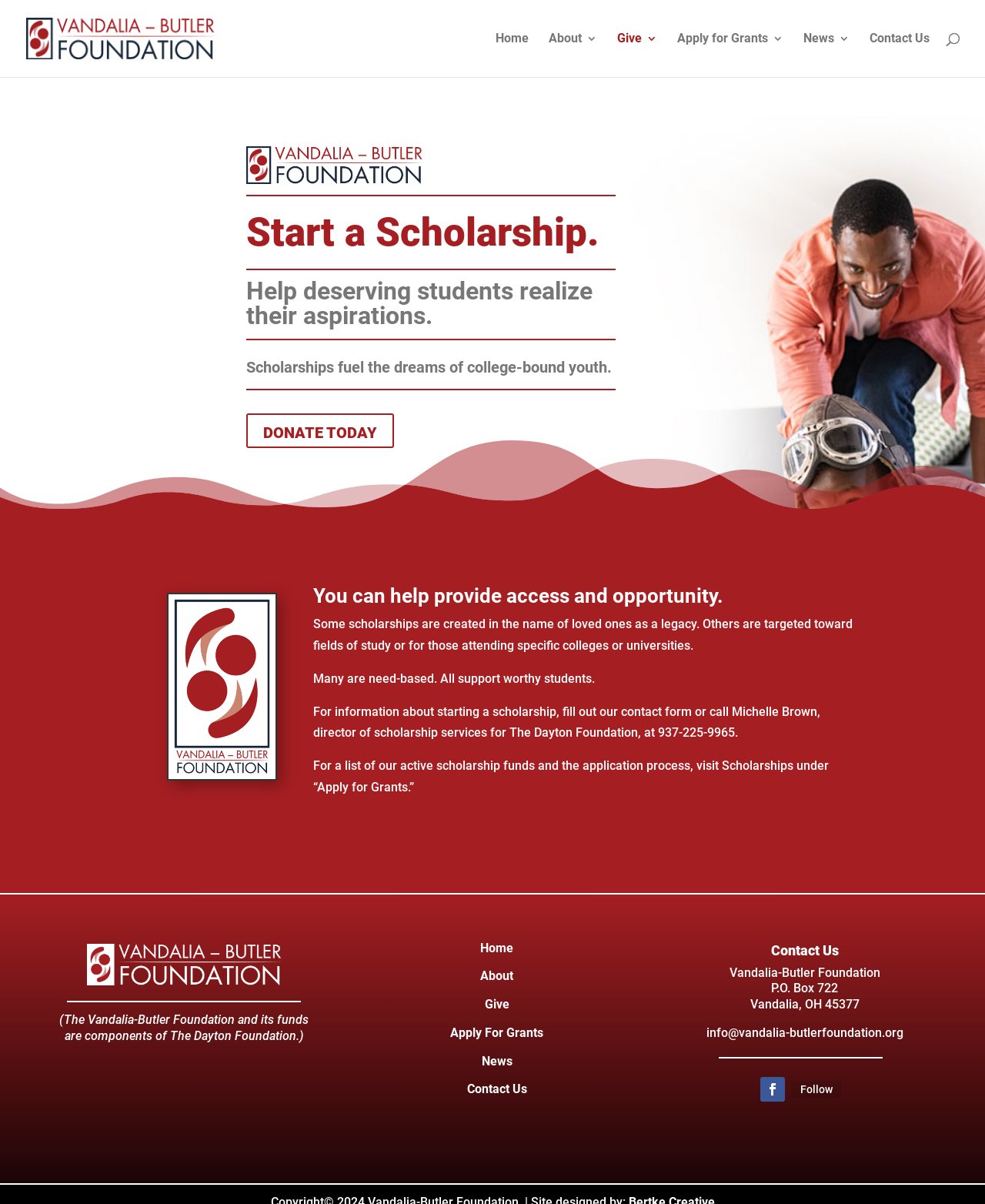Please provide the bounding box coordinates for the element that needs to be clicked to perform the following instruction: "Click the 'Apply for Grants' link". The coordinates should be given as four float numbers between 0 and 1, i.e., [left, top, right, bottom].

[0.688, 0.026, 0.78, 0.038]